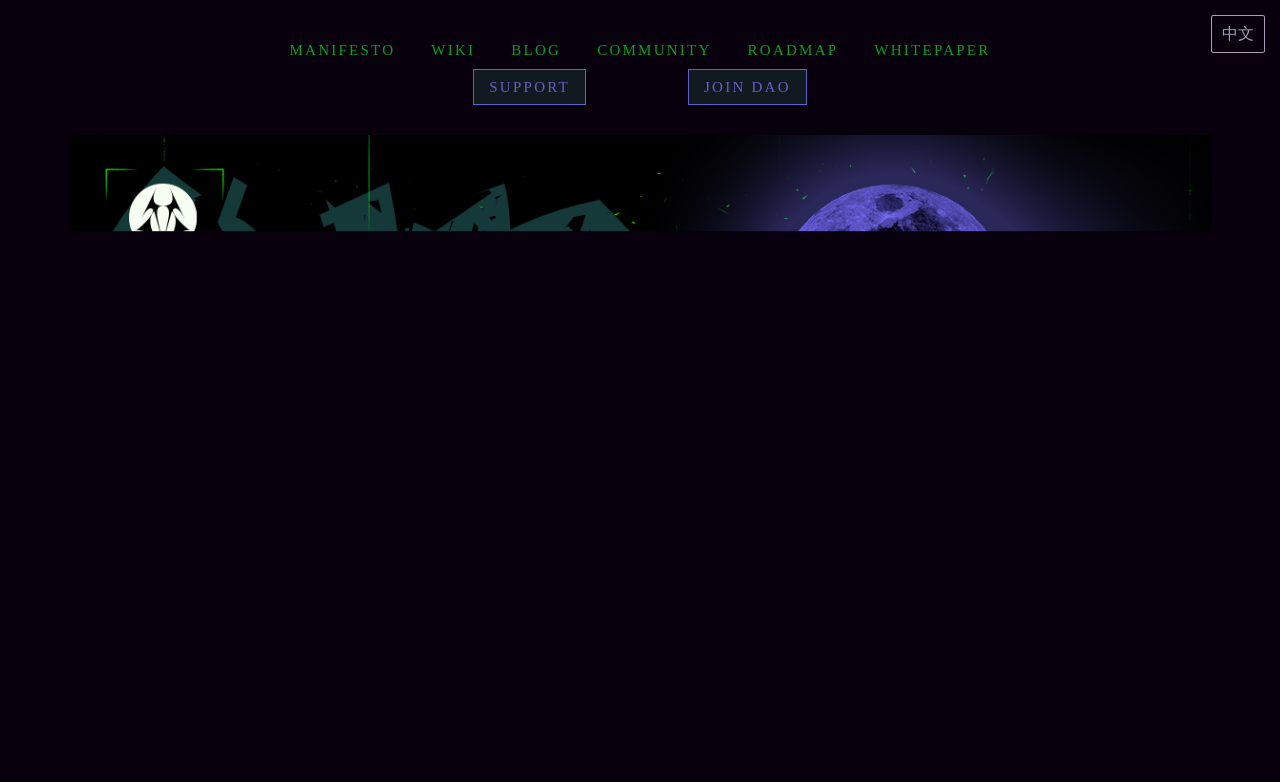What is the first link on the top navigation bar?
Based on the screenshot, provide a one-word or short-phrase response.

MANIFESTO